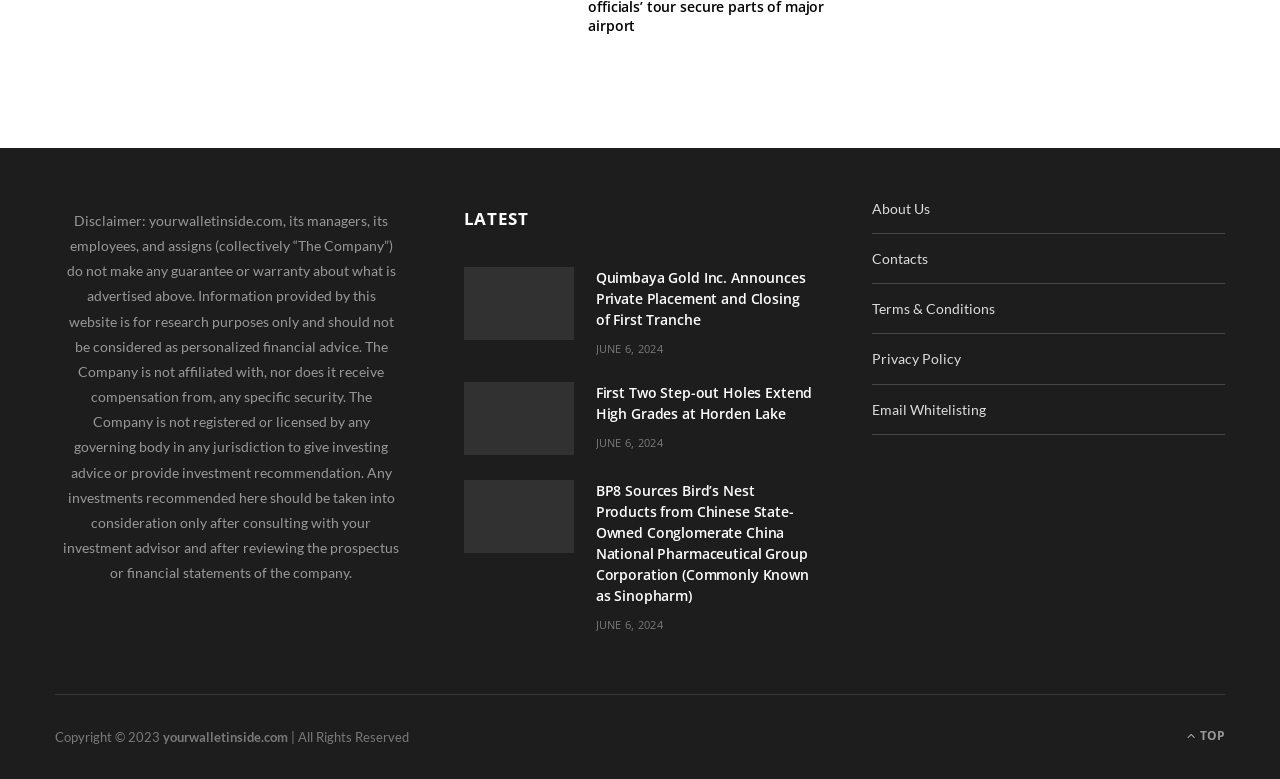Identify the bounding box coordinates of the specific part of the webpage to click to complete this instruction: "Go to 'About Us'".

[0.681, 0.256, 0.727, 0.278]